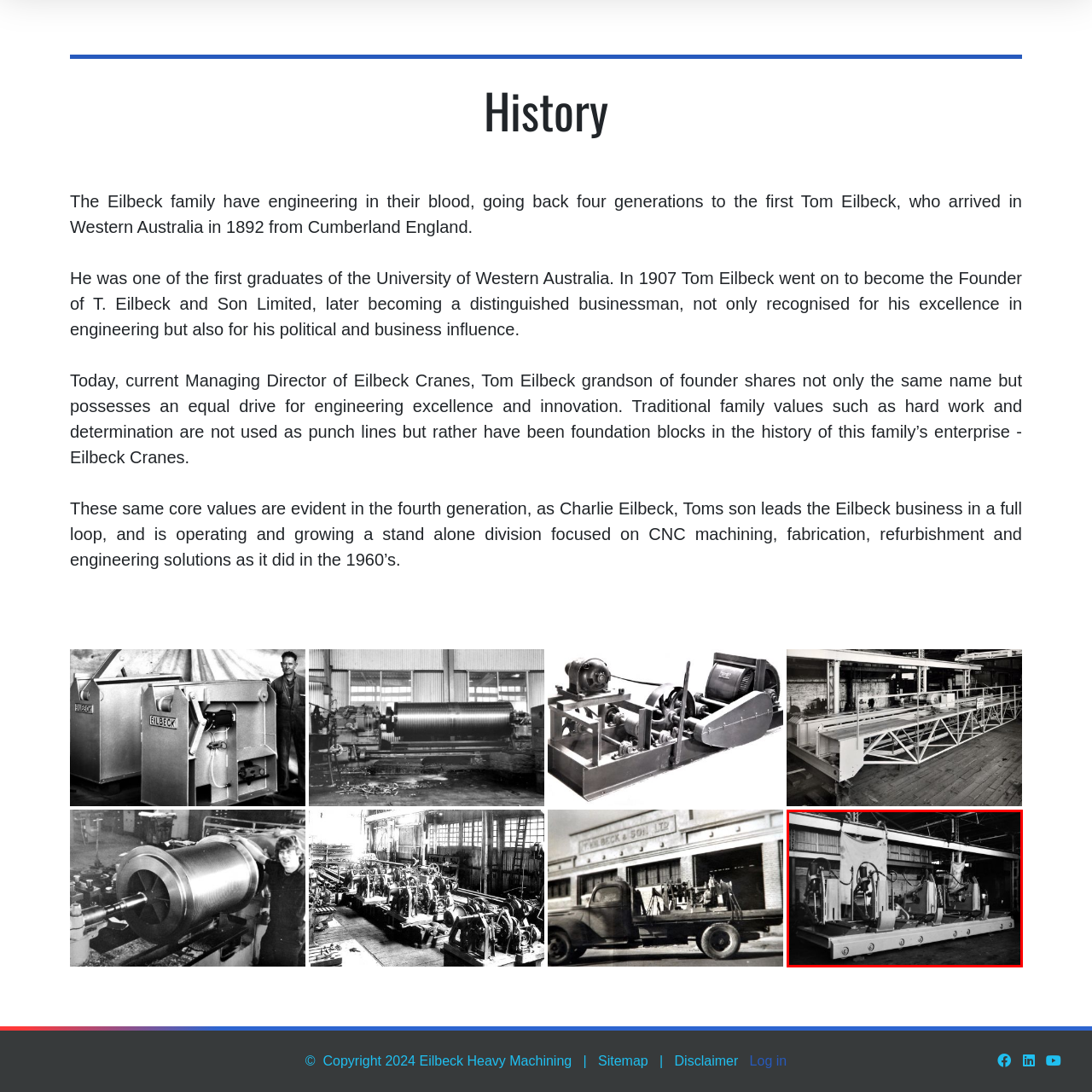Pay attention to the red boxed area, What is the family known for in the field of engineering? Provide a one-word or short phrase response.

Innovation